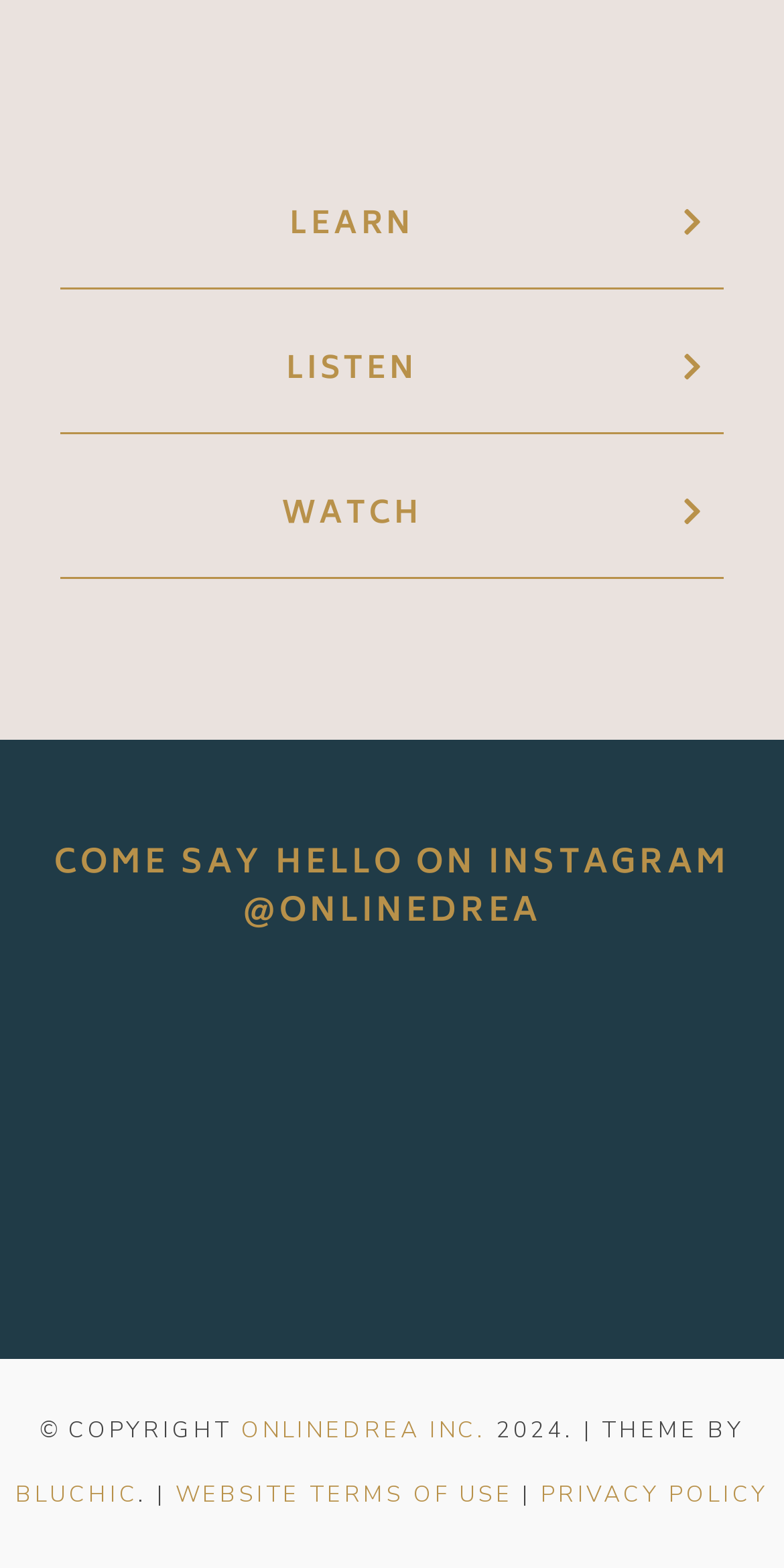Carefully examine the image and provide an in-depth answer to the question: What is the topic of the podcast episode?

The topic of the podcast episode can be inferred from the text 'Ever felt like you’re on the fence about using AI in your marketing? Or maybe you’re worried about whether it’s ethical to use tools like ChatGPT?' which is part of the link element describing the podcast episode.